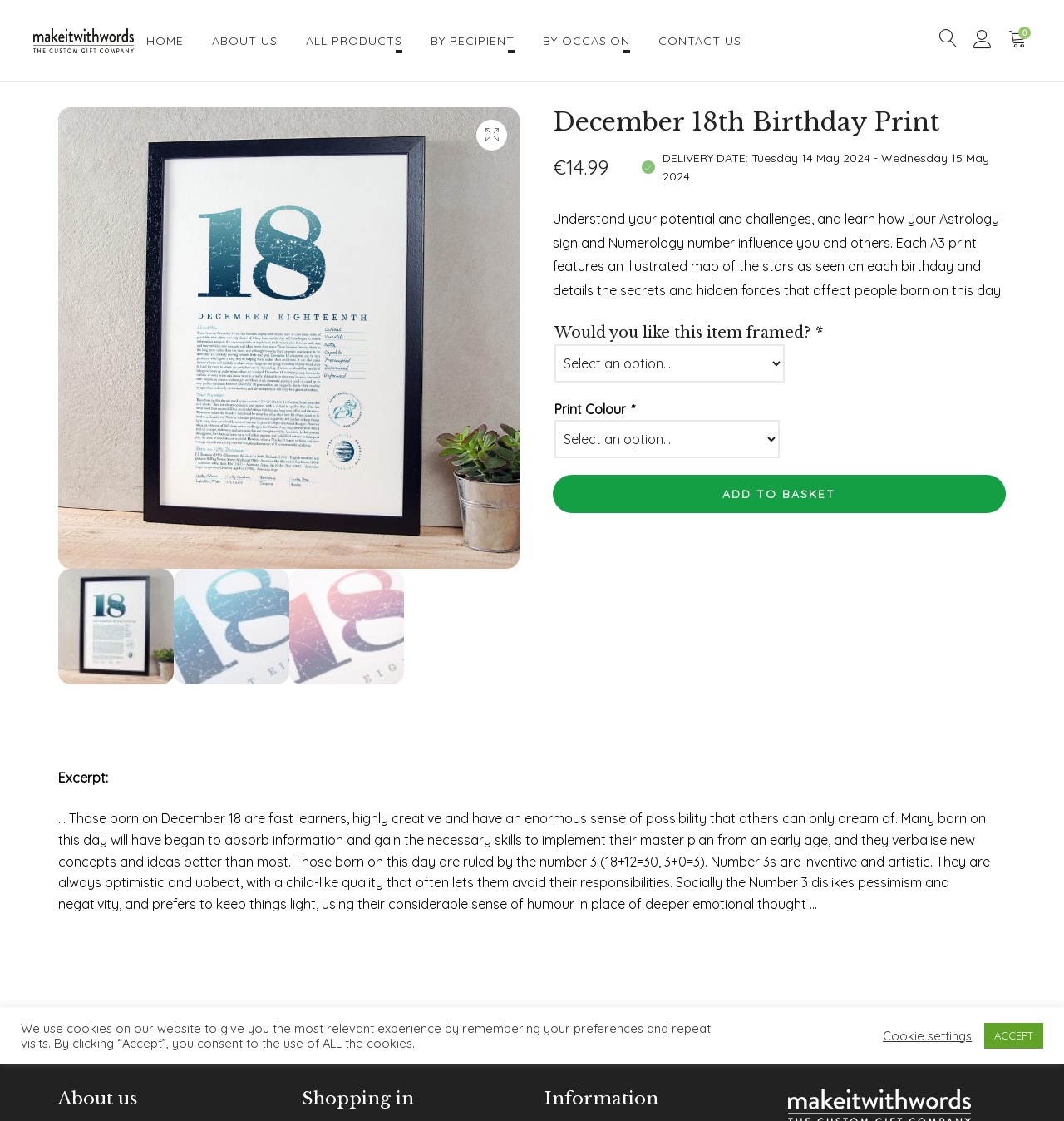What is the theme of the product?
We need a detailed and meticulous answer to the question.

The theme of the product can be inferred from the product description, which mentions 'Astrology sign and Numerology number' and how they influence people born on a specific day.